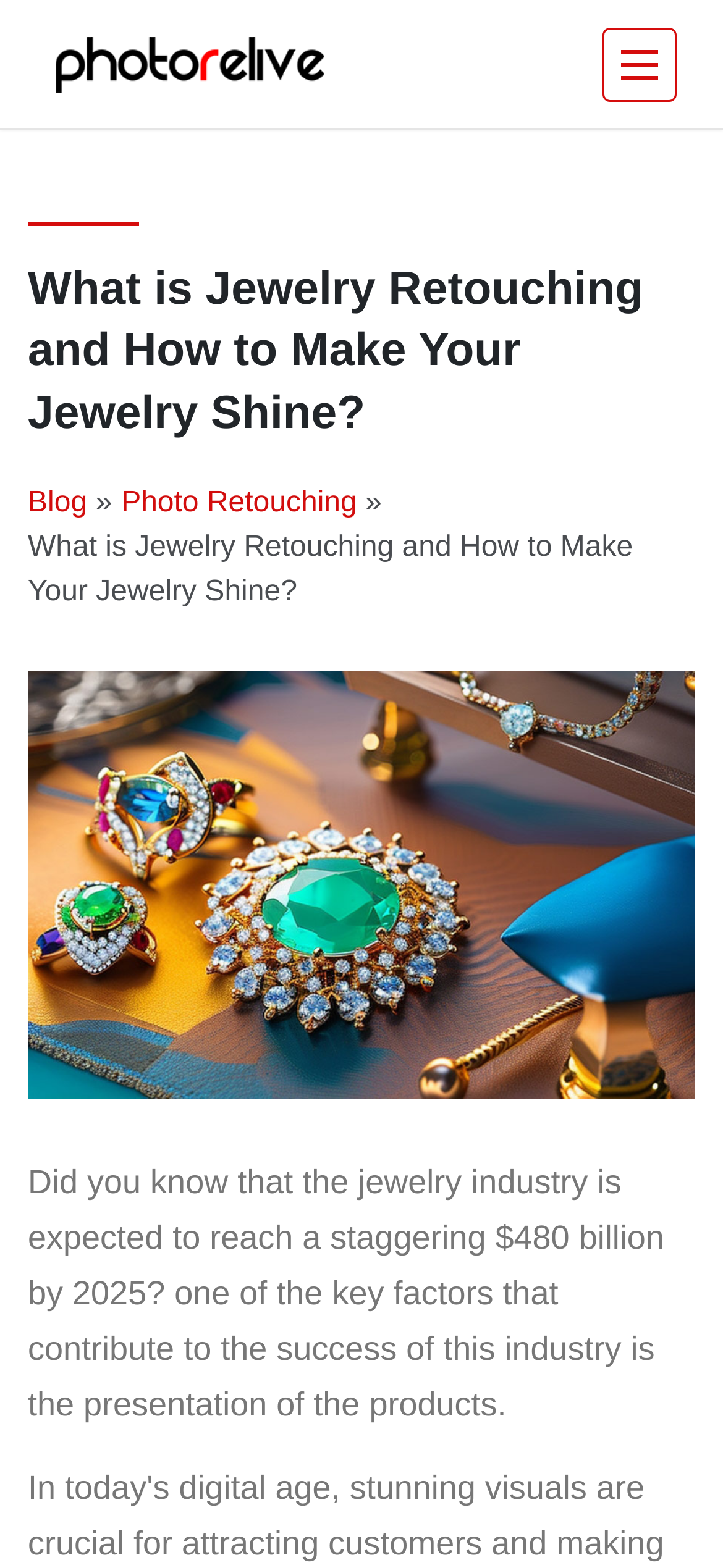Based on the element description: "Photo Retouching", identify the bounding box coordinates for this UI element. The coordinates must be four float numbers between 0 and 1, listed as [left, top, right, bottom].

[0.168, 0.311, 0.494, 0.331]